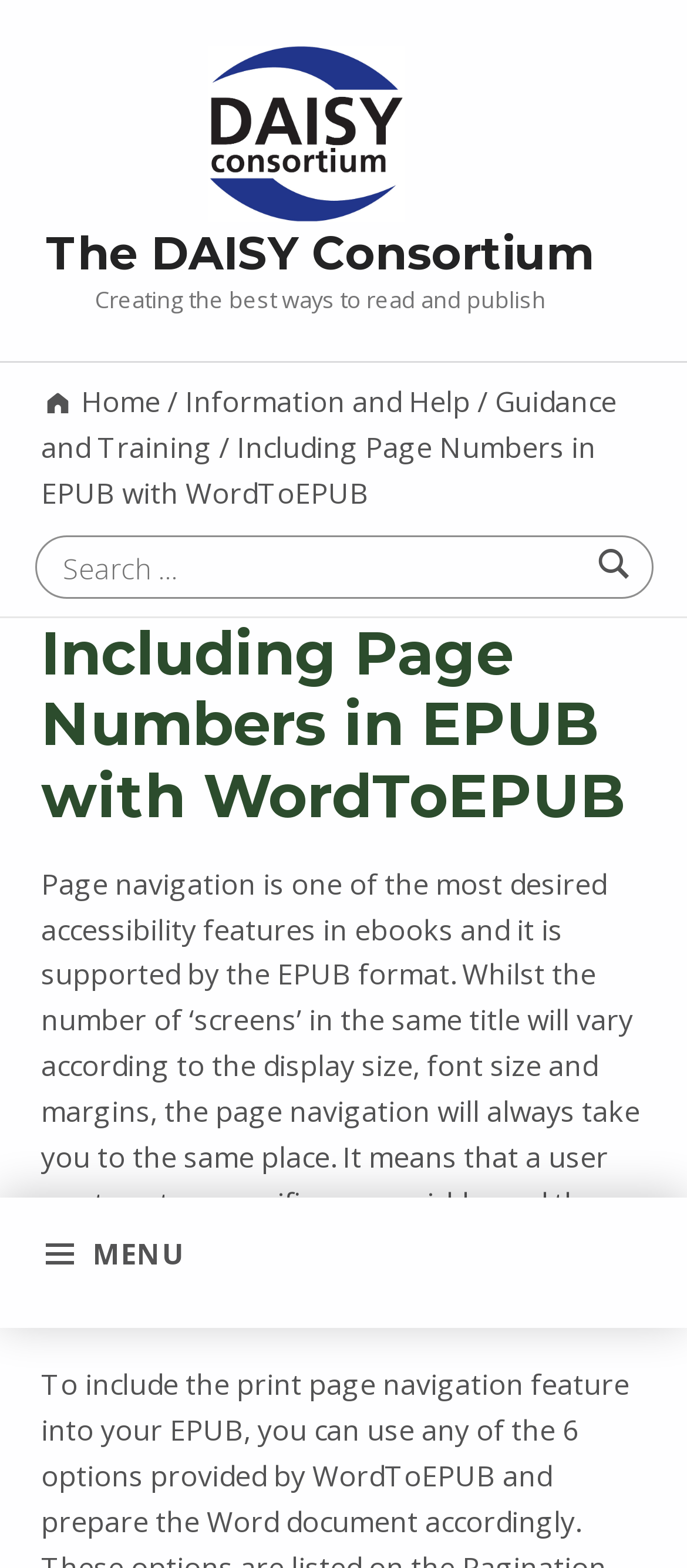What is the current page about?
Please provide a single word or phrase as your answer based on the image.

Including Page Numbers in EPUB with WordToEPUB